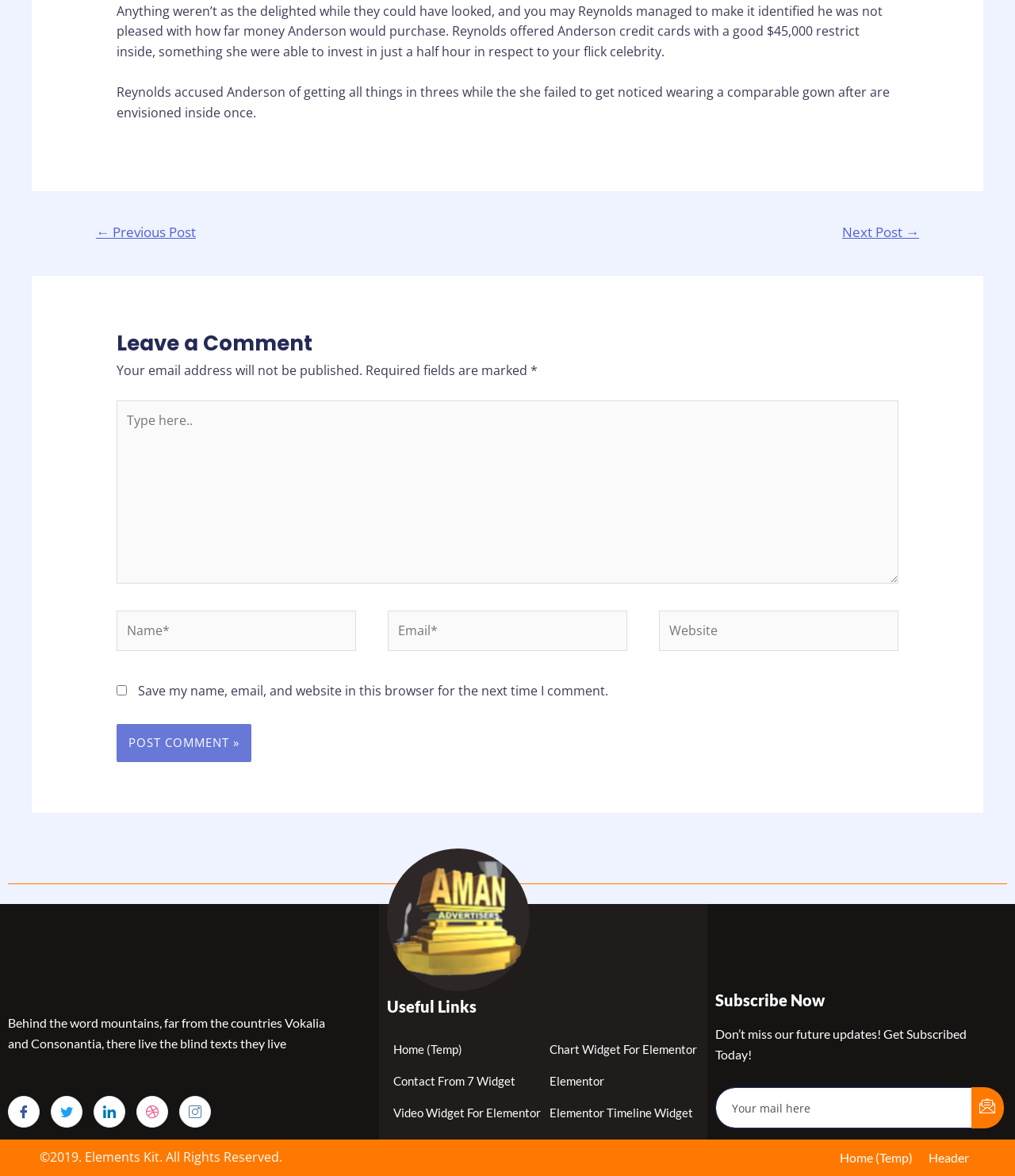Locate the bounding box coordinates of the clickable area needed to fulfill the instruction: "Check investor relations".

None